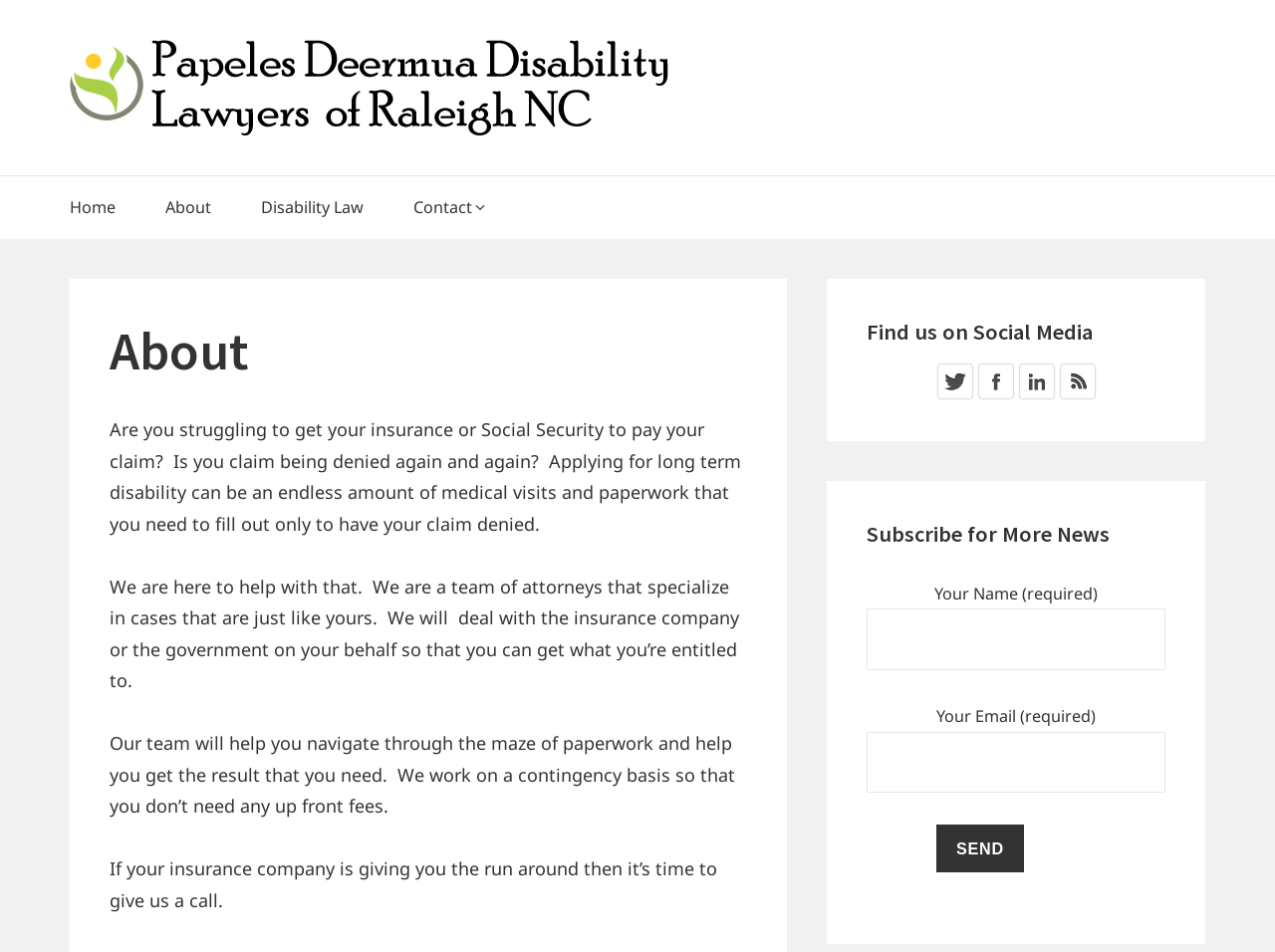Please identify the bounding box coordinates of the area that needs to be clicked to fulfill the following instruction: "Click the 'Home' link."

[0.037, 0.185, 0.108, 0.251]